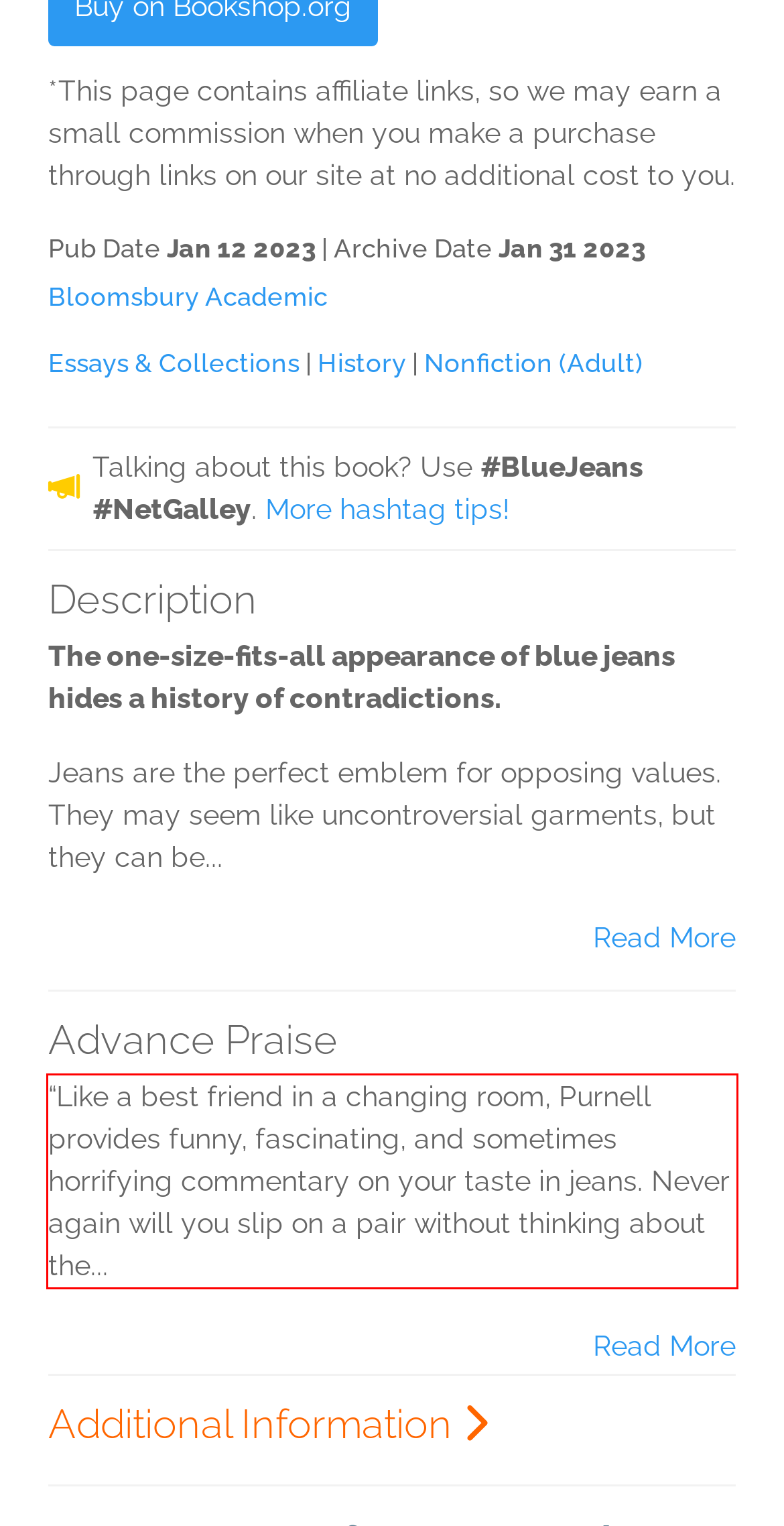Using the webpage screenshot, recognize and capture the text within the red bounding box.

“Like a best friend in a changing room, Purnell provides funny, fascinating, and sometimes horrifying commentary on your taste in jeans. Never again will you slip on a pair without thinking about the...